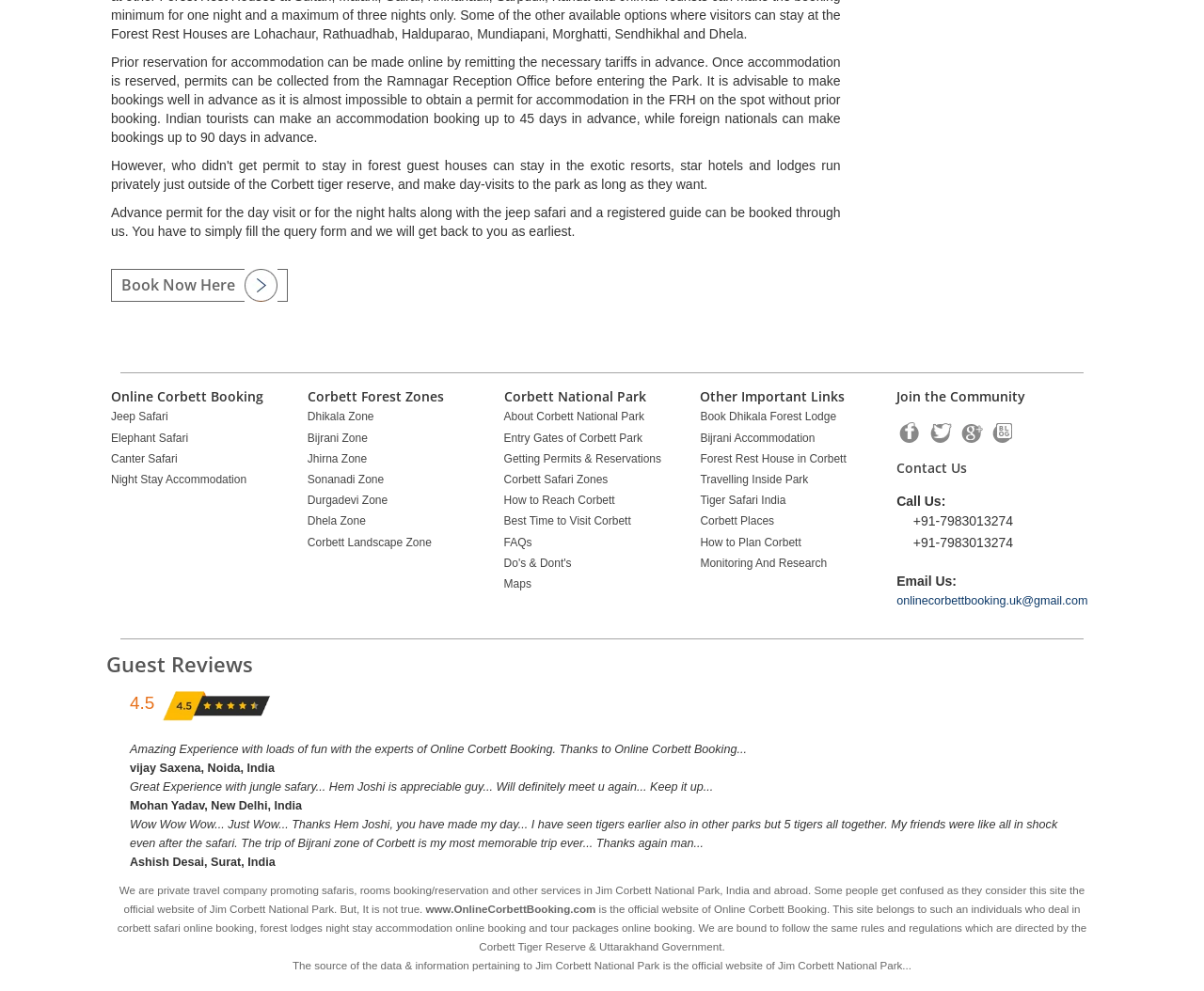What is the contact phone number of Online Corbett Booking?
Please provide a detailed answer to the question.

The contact phone number of Online Corbett Booking is displayed on the webpage, along with other contact information such as email and social media links.